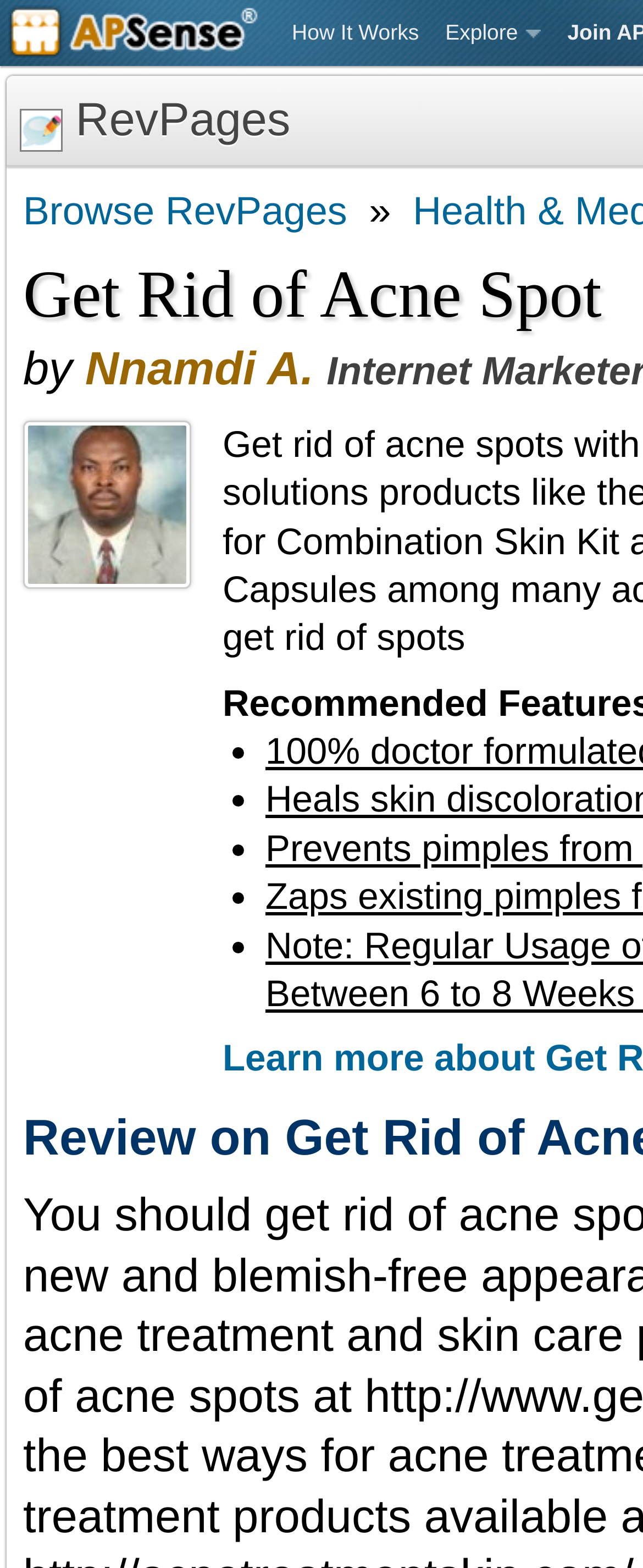Can you identify and provide the main heading of the webpage?

Get Rid of Acne Spot